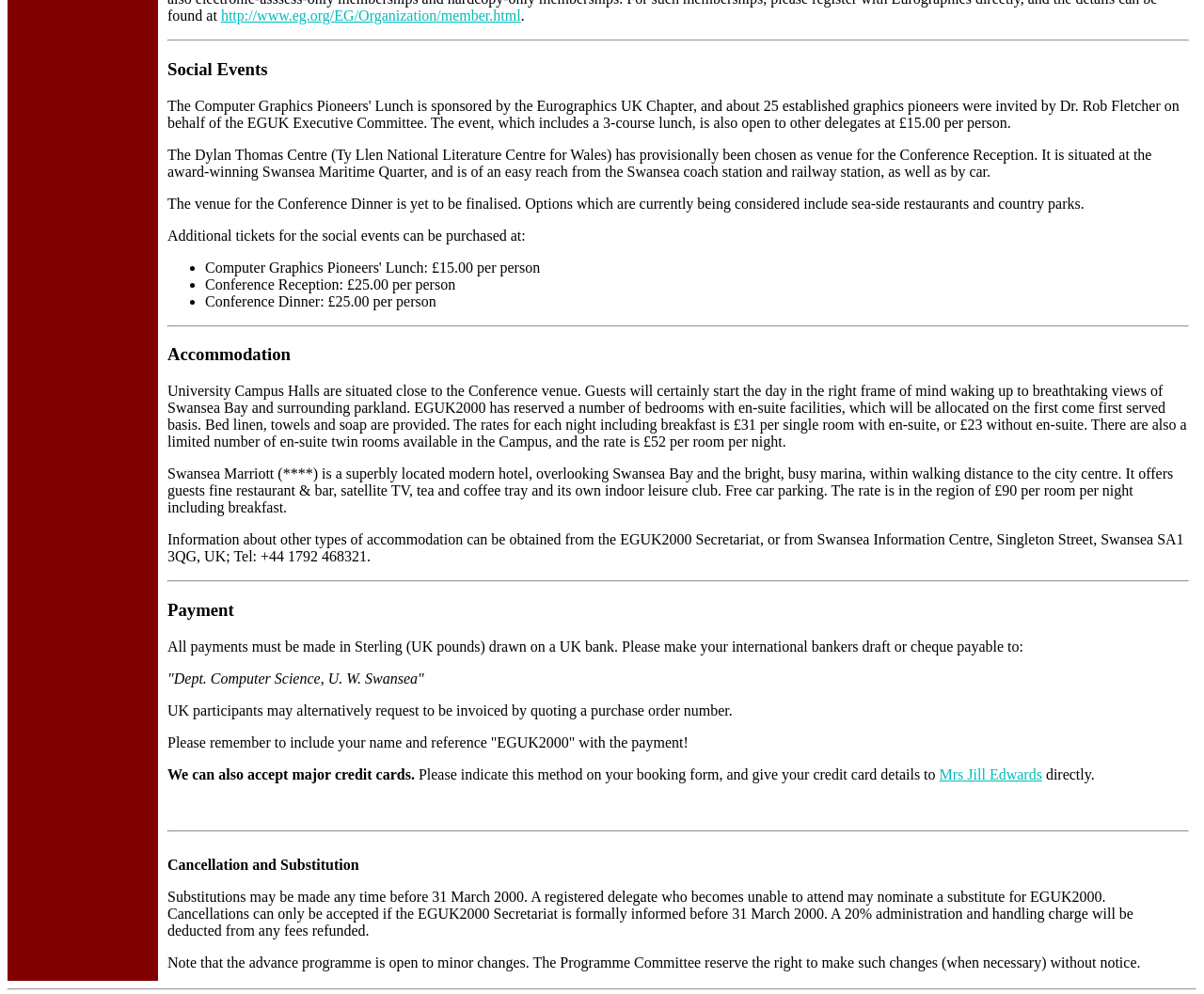What is the deadline for cancellations?
Answer the question with detailed information derived from the image.

The answer can be found in the StaticText element with the text 'Cancellations can only be accepted if the EGUK2000 Secretariat is formally informed before 31 March 2000.'